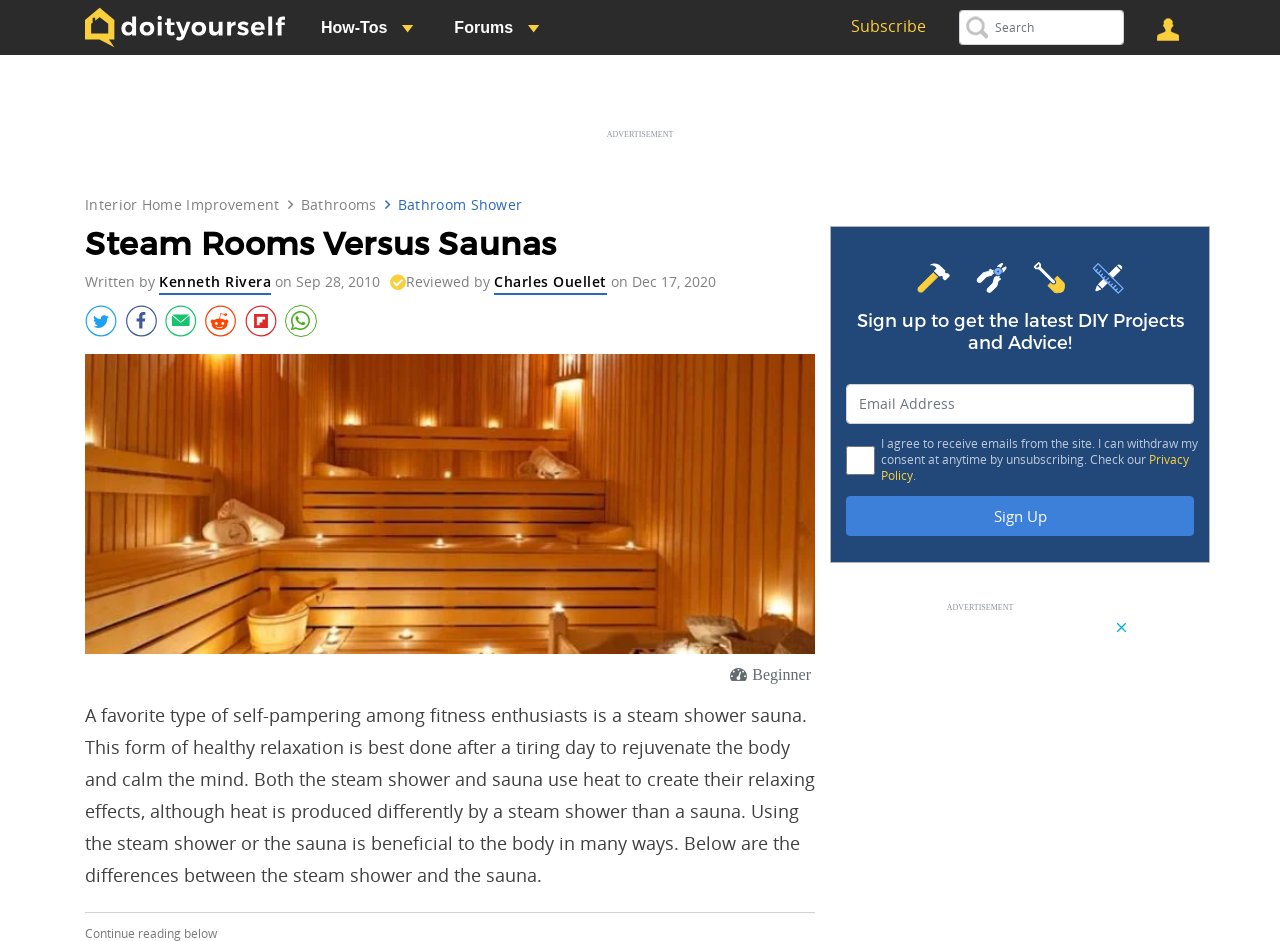Answer succinctly with a single word or phrase:
Who wrote this article?

Kenneth Rivera